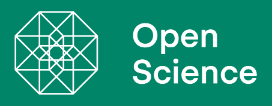What is the color of the geometric design?
Answer briefly with a single word or phrase based on the image.

White